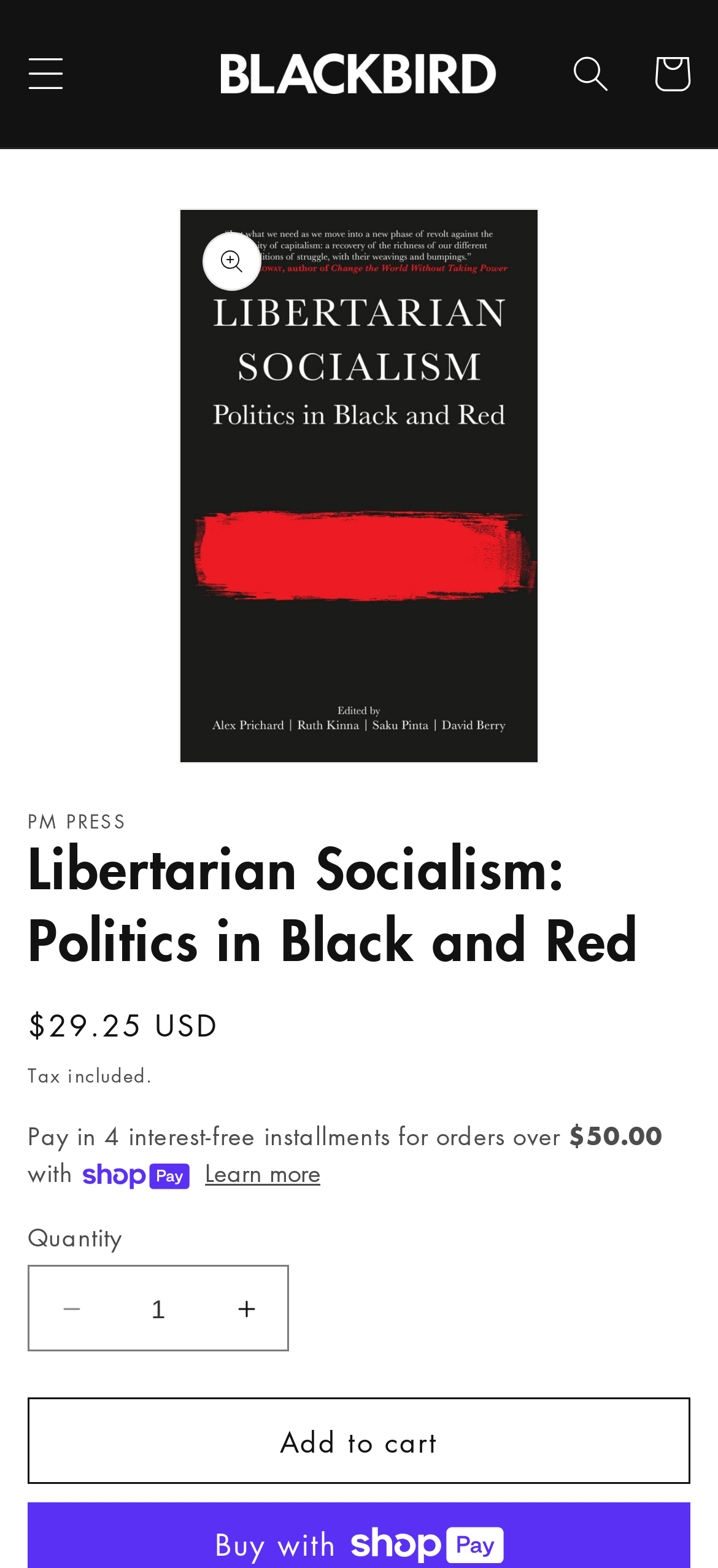Determine the bounding box coordinates of the clickable region to carry out the instruction: "Click the menu button".

[0.008, 0.021, 0.121, 0.073]